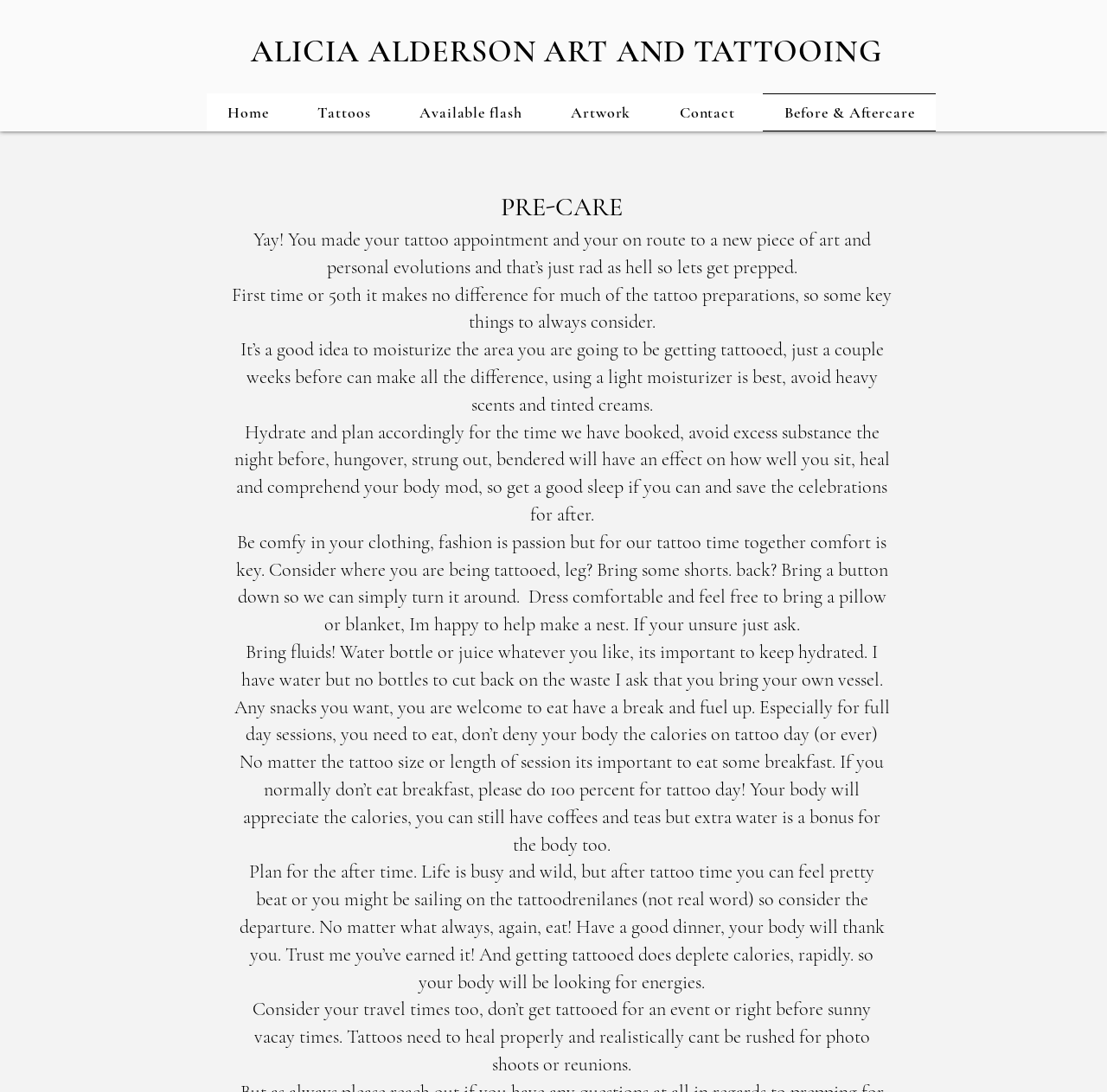What should I do before getting a tattoo?
Answer the question with a thorough and detailed explanation.

According to the webpage, it's a good idea to moisturize the area you are going to be getting tattooed, just a couple weeks before, using a light moisturizer, to make all the difference.